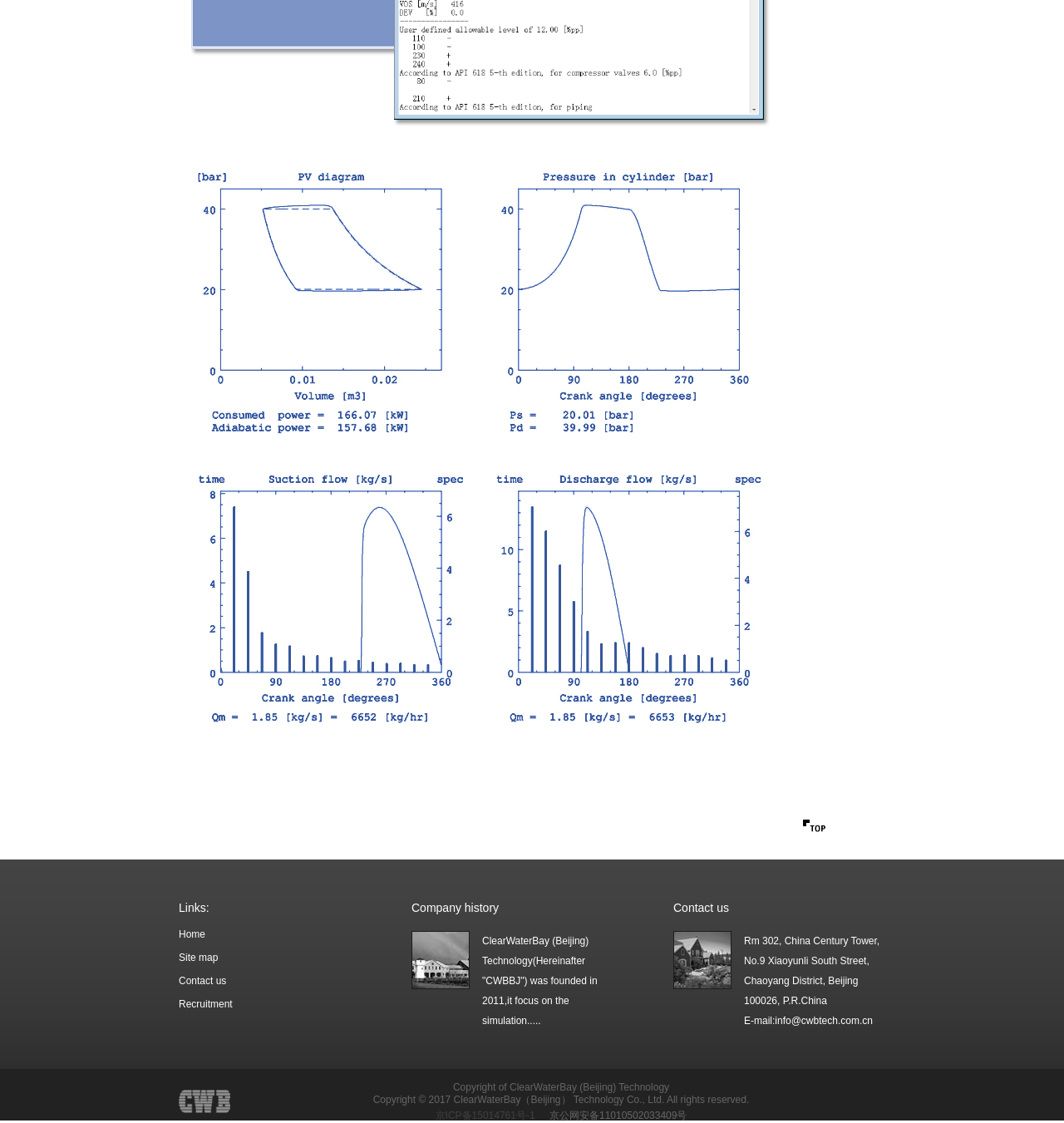Using the provided description 京ICP备15014761号-1, find the bounding box coordinates for the UI element. Provide the coordinates in (top-left x, top-left y, bottom-right x, bottom-right y) format, ensuring all values are between 0 and 1.

[0.409, 0.988, 0.503, 0.999]